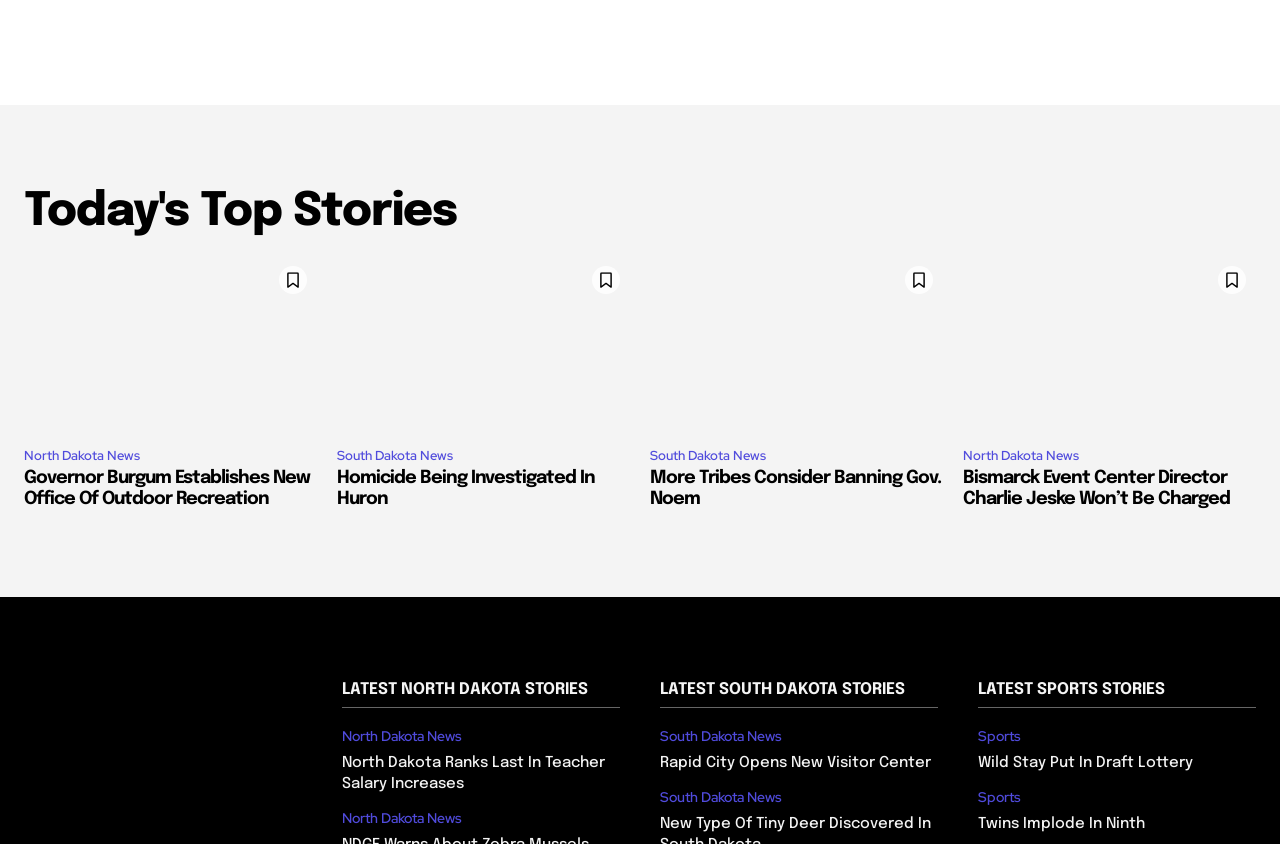Show me the bounding box coordinates of the clickable region to achieve the task as per the instruction: "Explore North Dakota news".

[0.019, 0.527, 0.114, 0.554]